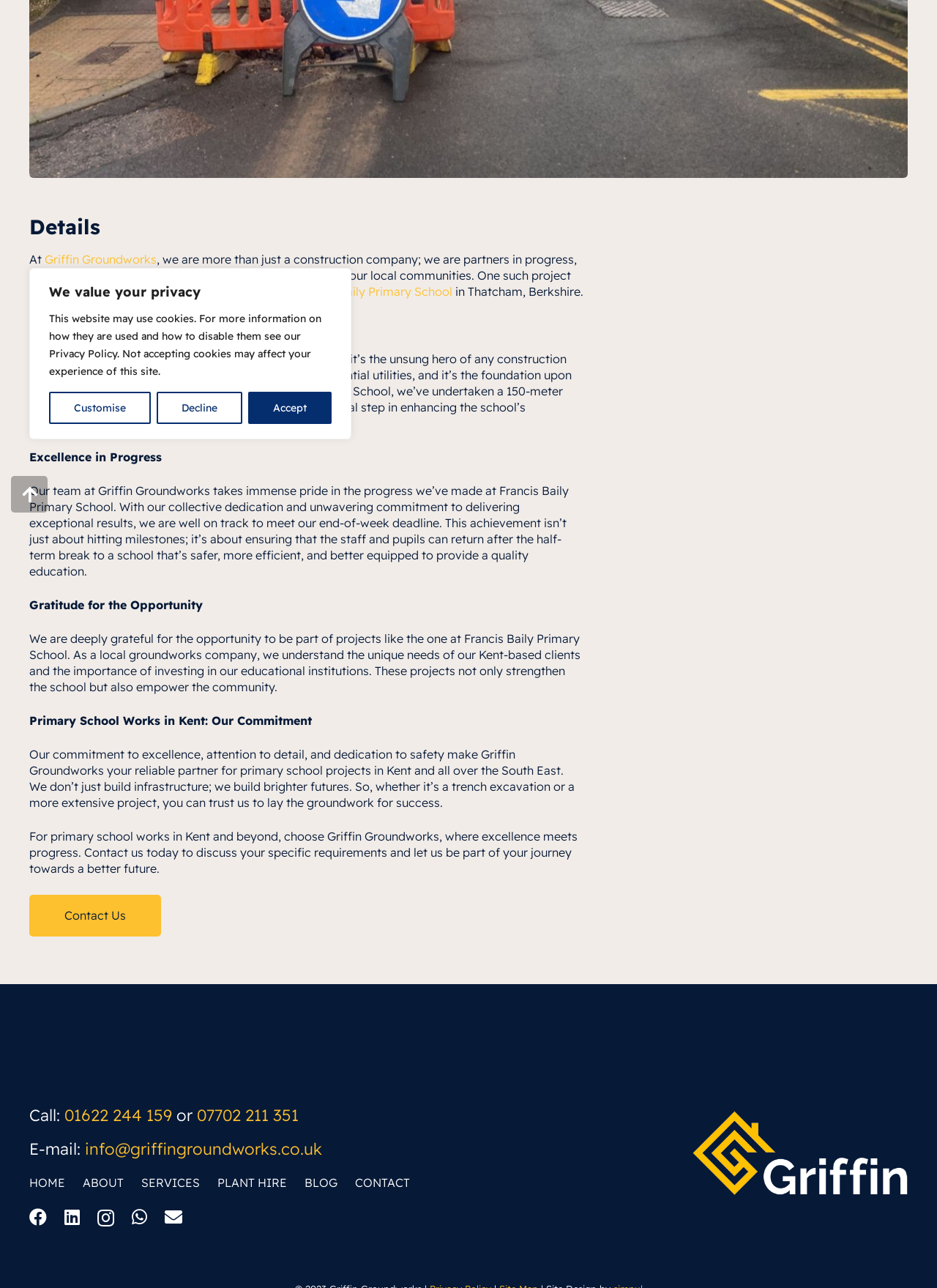Find the bounding box coordinates for the UI element that matches this description: "name="input_5" placeholder="What's 5 + 7?"".

None